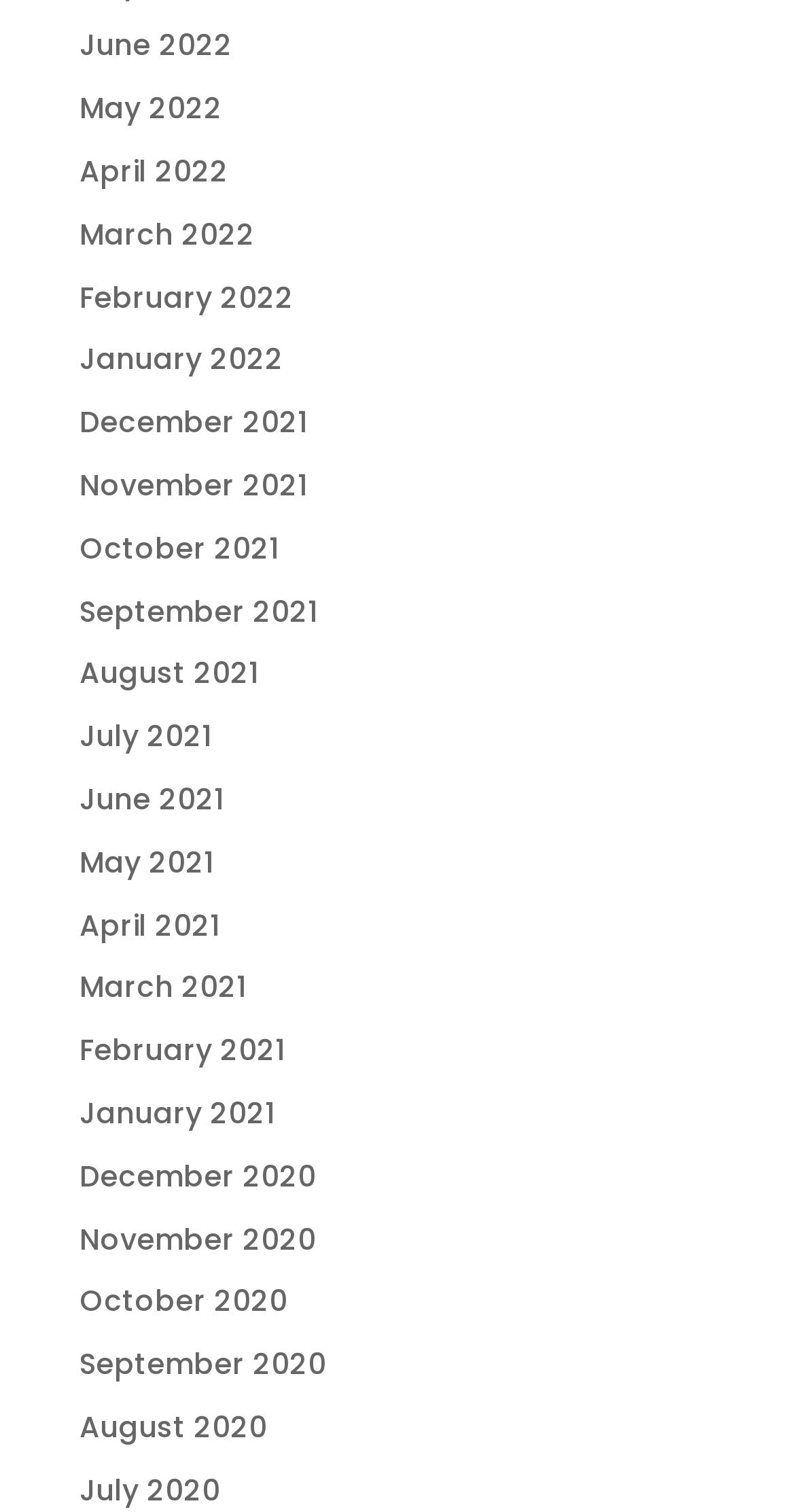Bounding box coordinates are specified in the format (top-left x, top-left y, bottom-right x, bottom-right y). All values are floating point numbers bounded between 0 and 1. Please provide the bounding box coordinate of the region this sentence describes: November 2020

[0.1, 0.806, 0.397, 0.833]